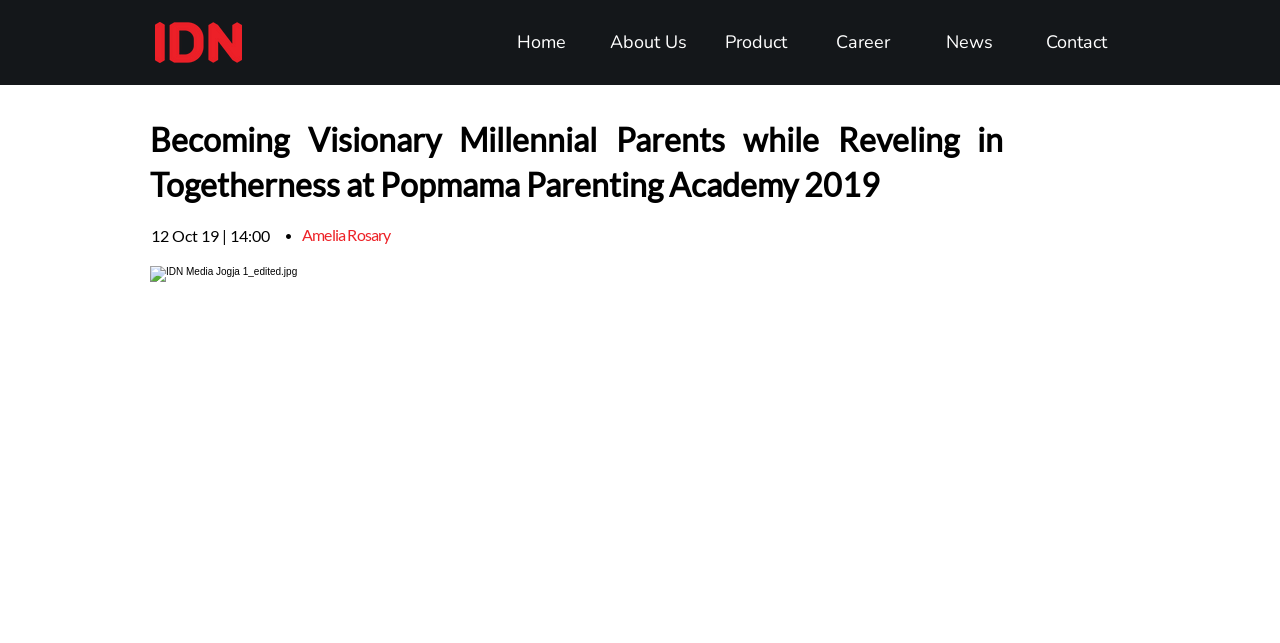Please provide a comprehensive answer to the question based on the screenshot: What is the date of the article?

I found a StaticText element with the text '12 Oct 19 | 14:00' which is likely the date and time of the article, and I extracted the date part.